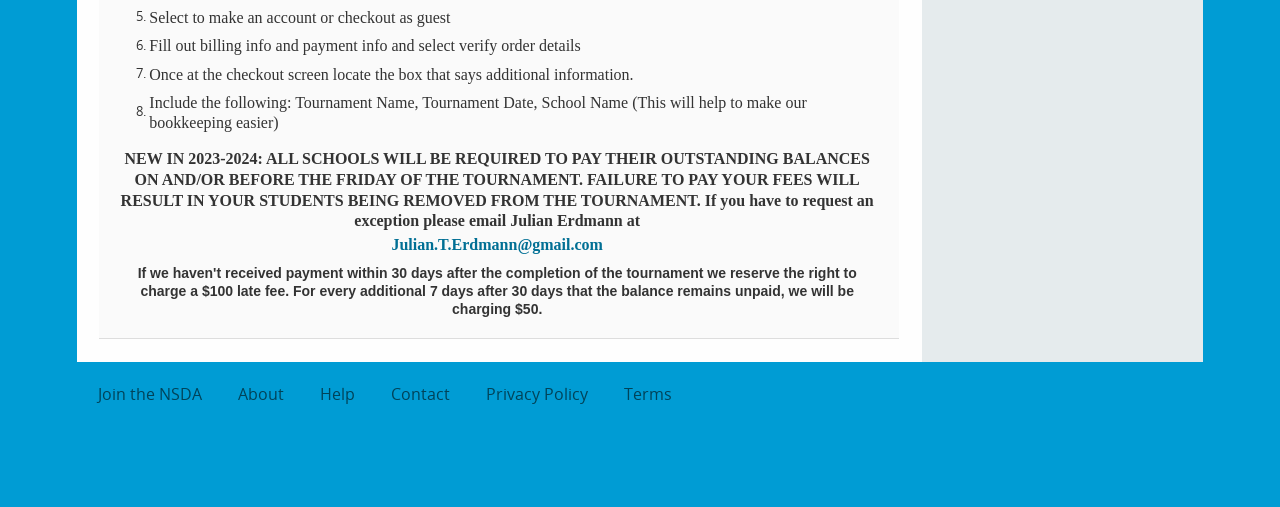Predict the bounding box of the UI element based on this description: "Help".

[0.237, 0.753, 0.29, 0.8]